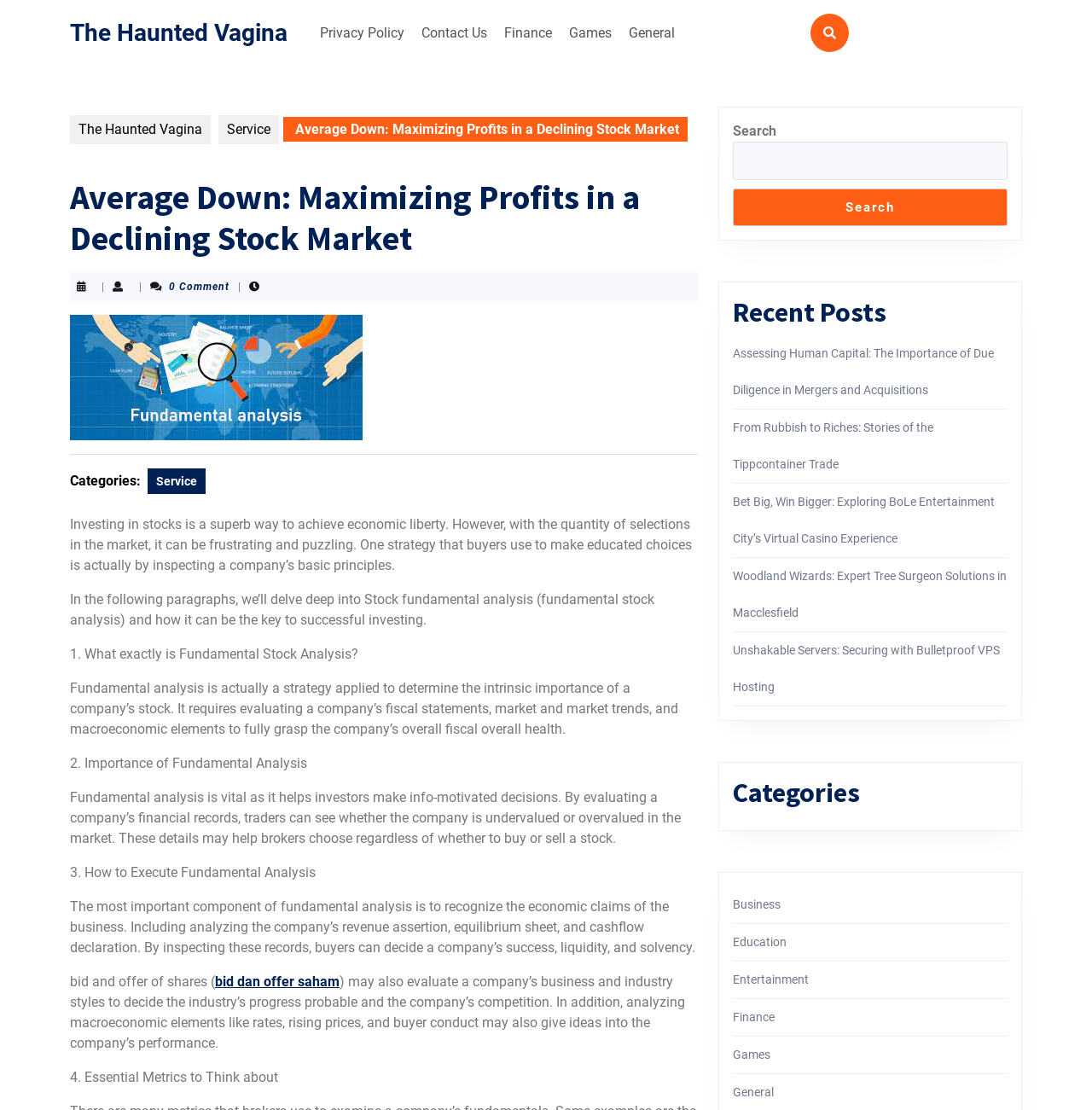Given the element description, predict the bounding box coordinates in the format (top-left x, top-left y, bottom-right x, bottom-right y). Make sure all values are between 0 and 1. Here is the element description: bid dan offer saham

[0.197, 0.877, 0.311, 0.892]